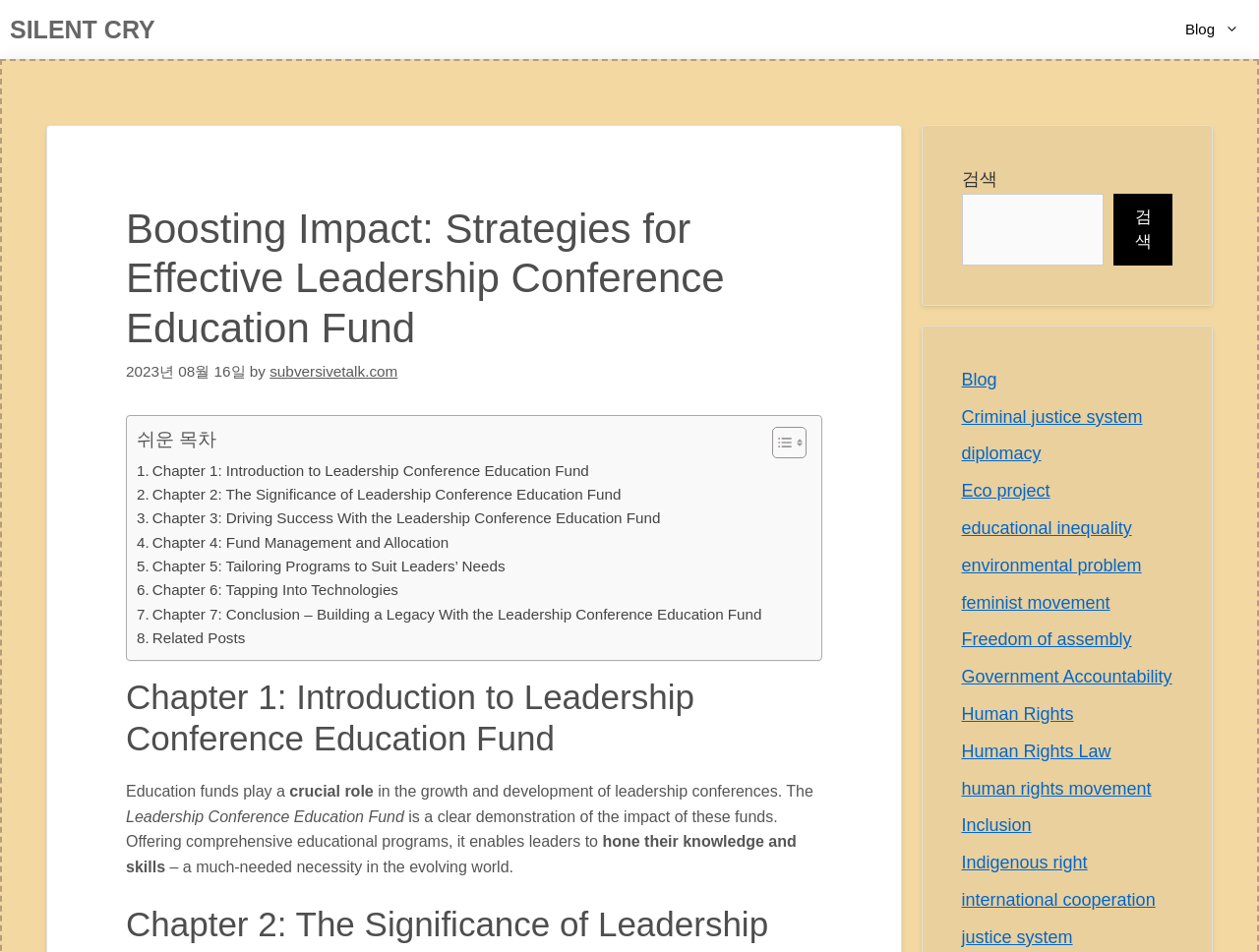Provide your answer in one word or a succinct phrase for the question: 
What is the purpose of the Leadership Conference Education Fund?

enables leaders to hone their knowledge and skills